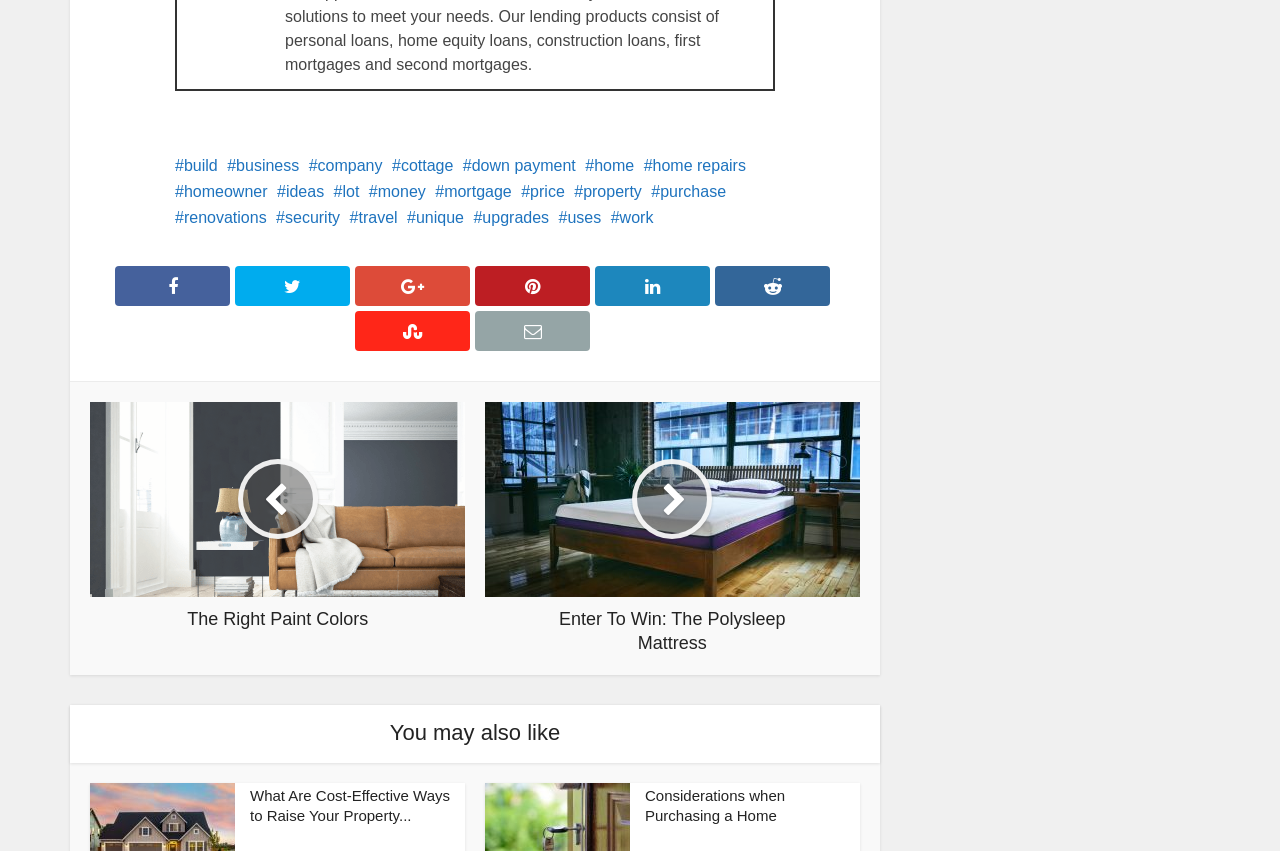Please provide a comprehensive response to the question based on the details in the image: What is the second recommended article about?

I looked at the second recommended article below the 'You may also like' heading and found that its heading is 'Considerations when Purchasing a Home'. This suggests that the article is about factors to consider when buying a home.